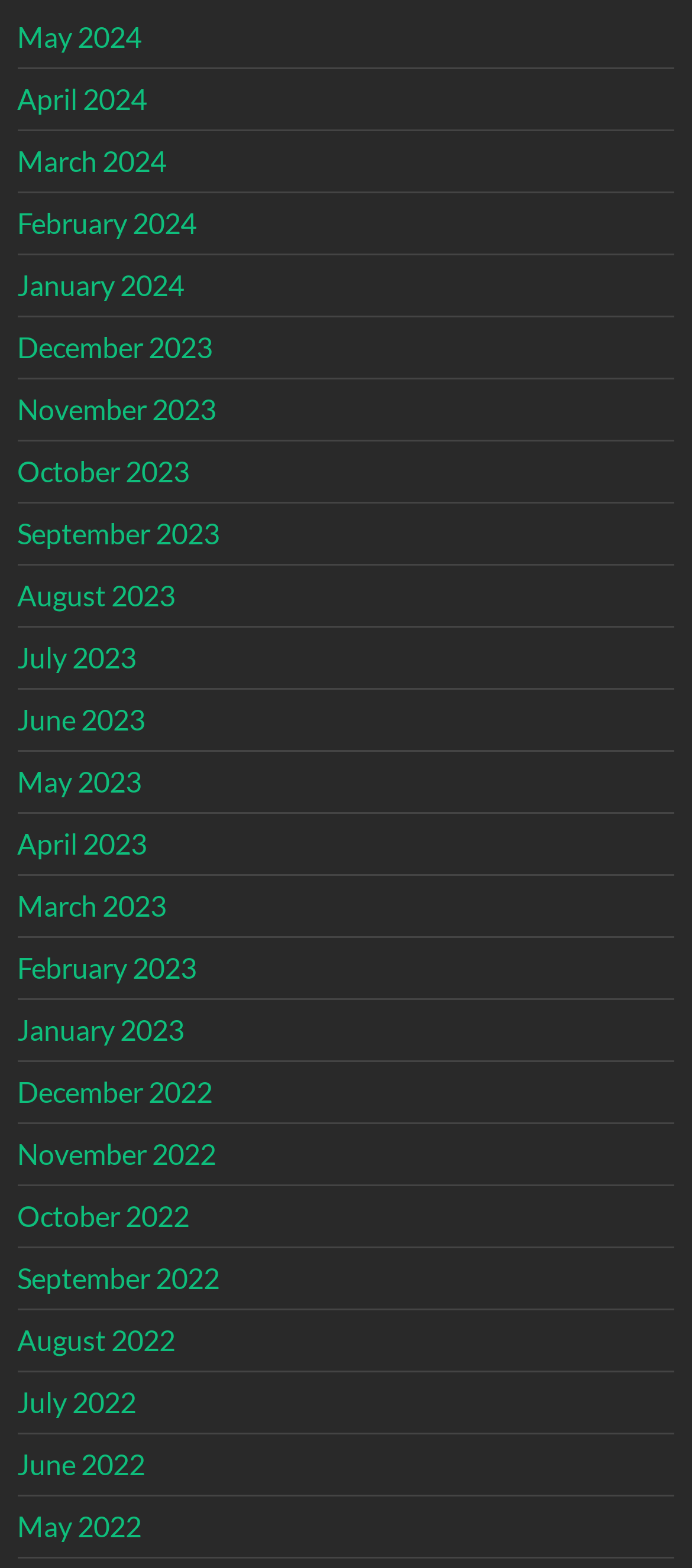What is the earliest month listed?
Your answer should be a single word or phrase derived from the screenshot.

May 2022